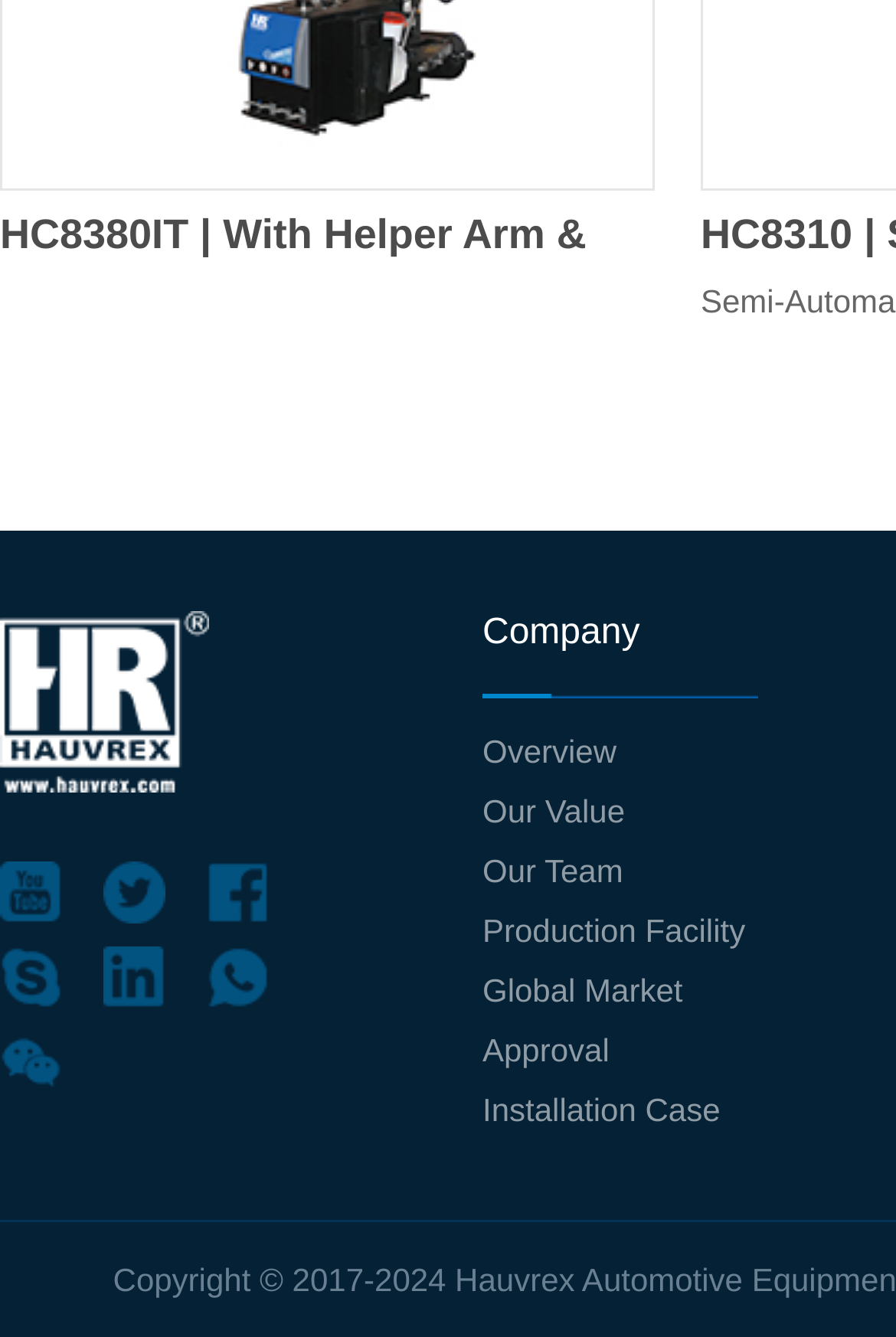Please identify the coordinates of the bounding box that should be clicked to fulfill this instruction: "Check our team".

[0.538, 0.629, 0.872, 0.674]